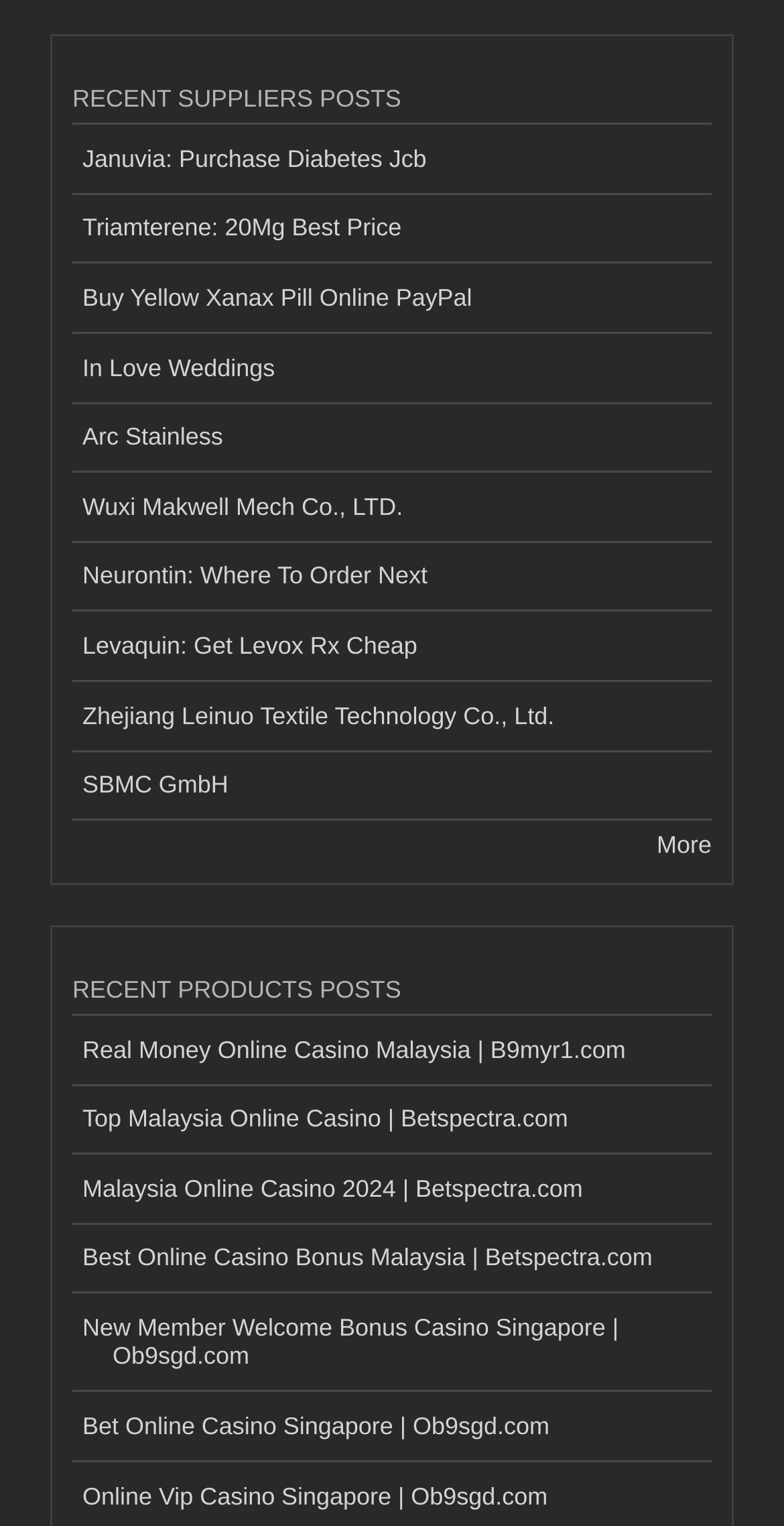Specify the bounding box coordinates of the area to click in order to follow the given instruction: "Explore In Love Weddings."

[0.092, 0.219, 0.908, 0.264]